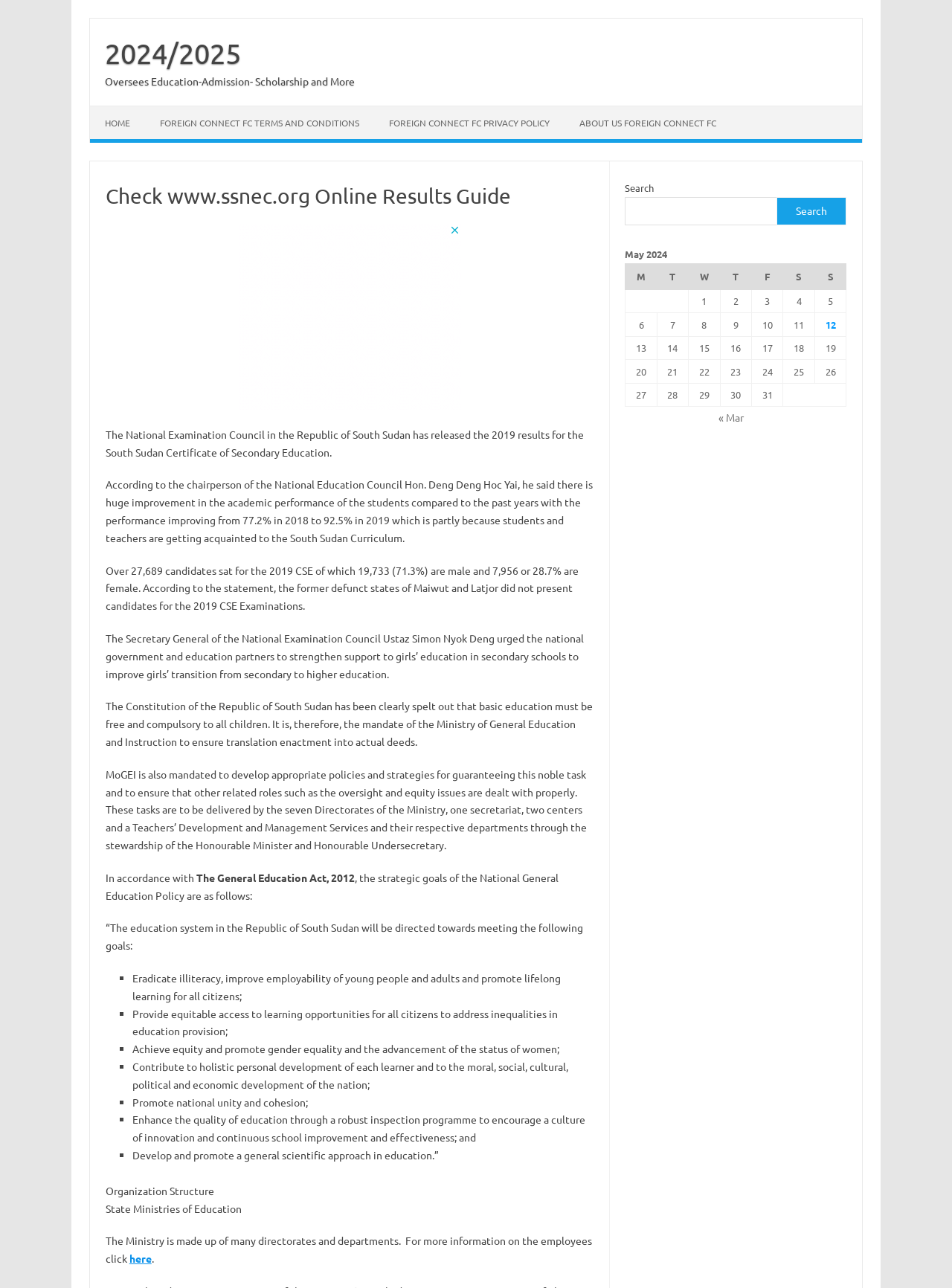Please provide the main heading of the webpage content.

Check www.ssnec.org Online Results Guide